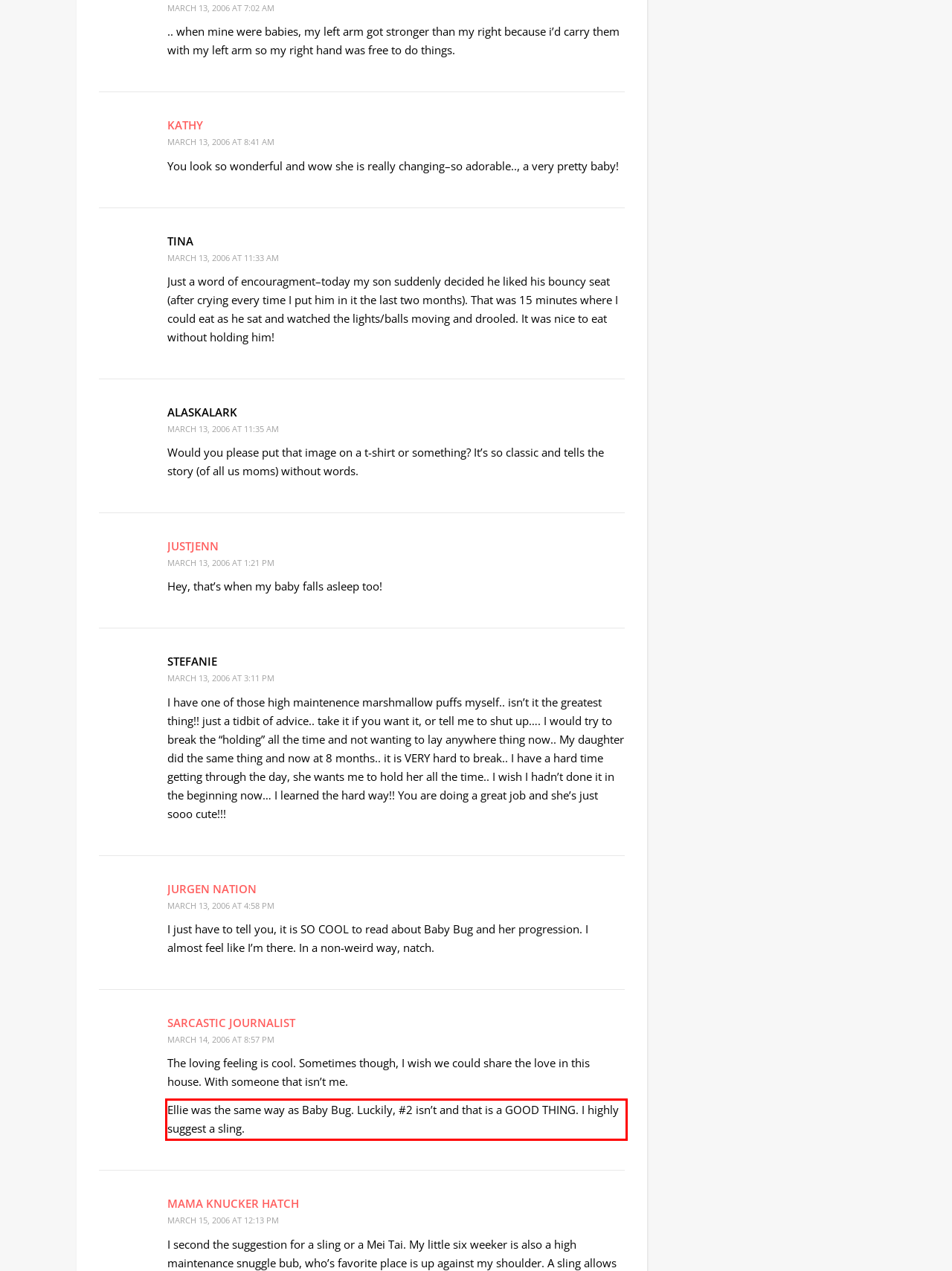Given a webpage screenshot, identify the text inside the red bounding box using OCR and extract it.

Ellie was the same way as Baby Bug. Luckily, #2 isn’t and that is a GOOD THING. I highly suggest a sling.